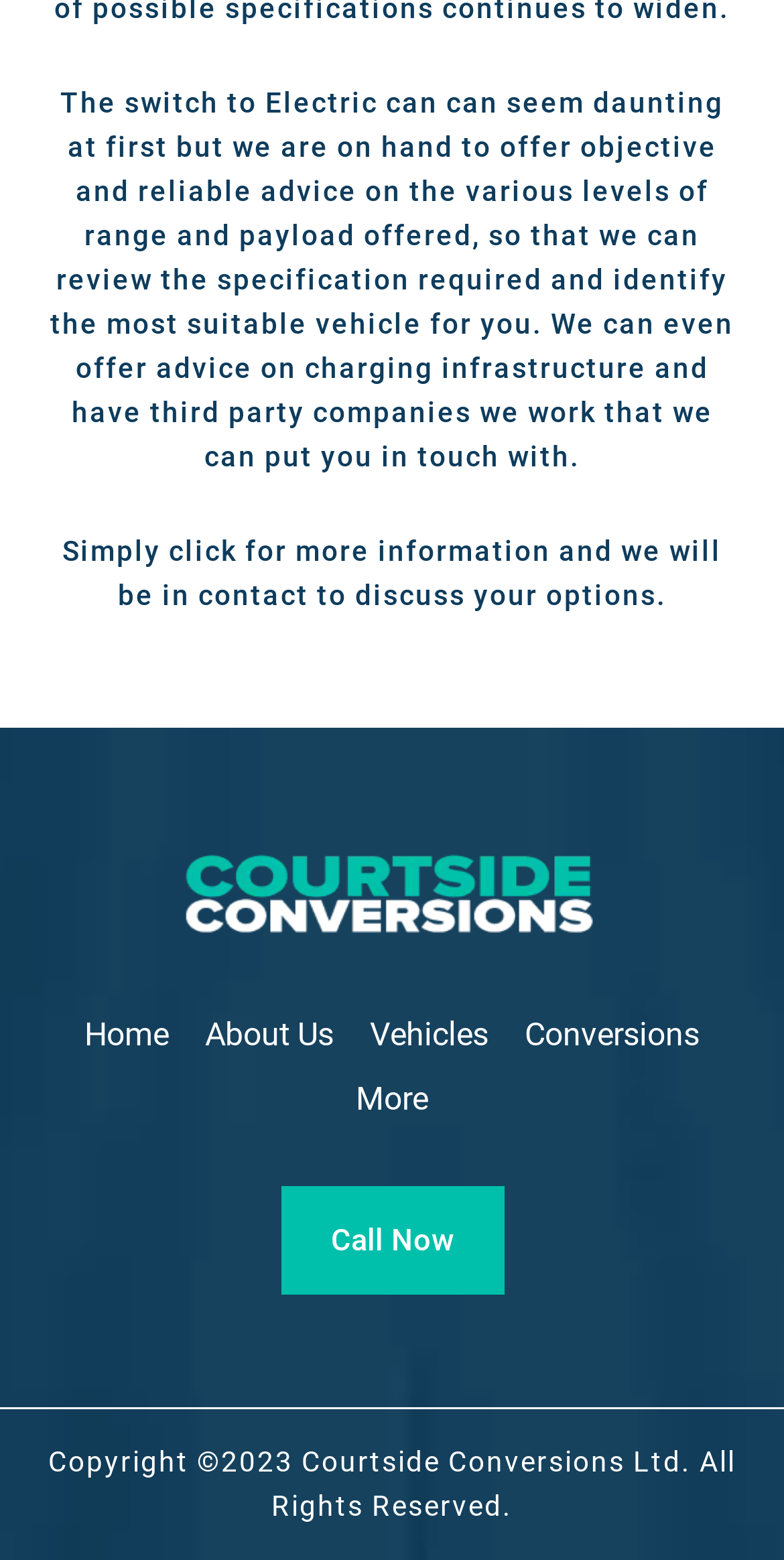Identify the coordinates of the bounding box for the element described below: "More". Return the coordinates as four float numbers between 0 and 1: [left, top, right, bottom].

[0.431, 0.69, 0.569, 0.721]